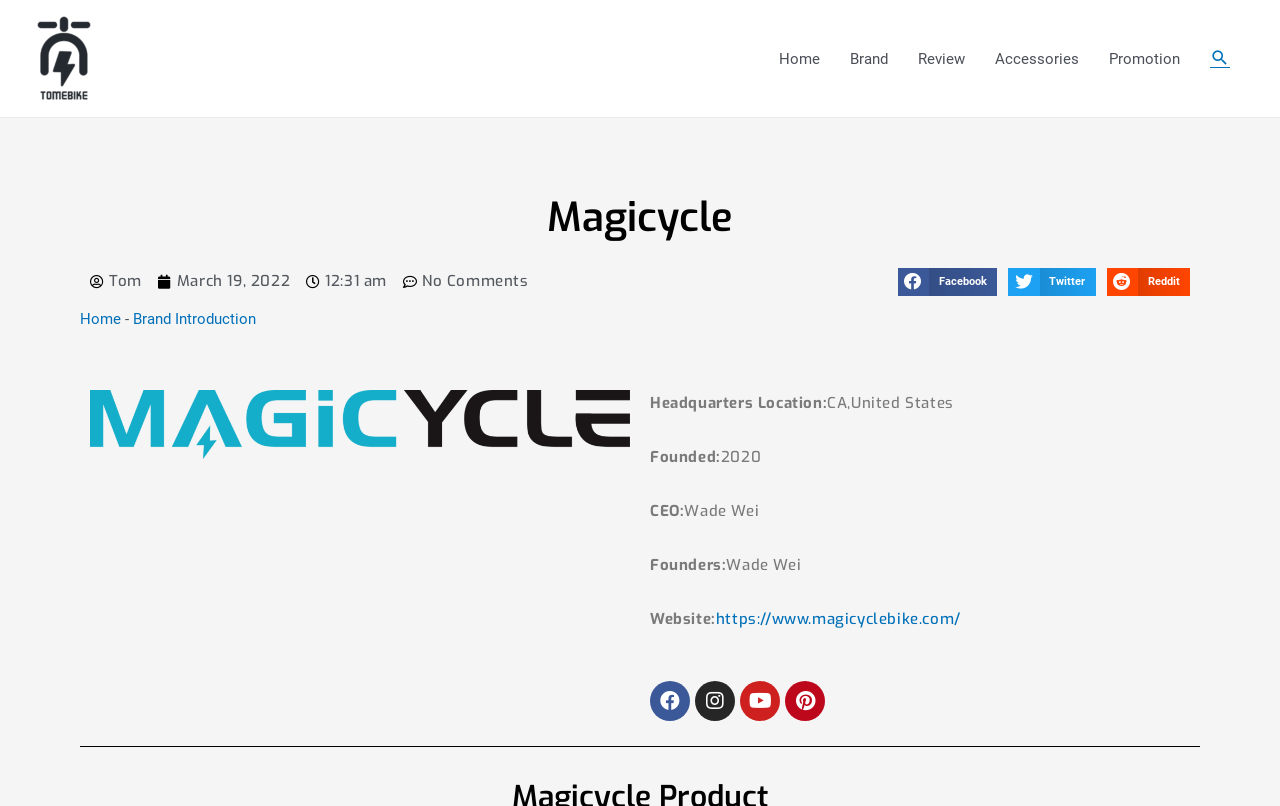Find the bounding box coordinates of the area that needs to be clicked in order to achieve the following instruction: "Share on Facebook". The coordinates should be specified as four float numbers between 0 and 1, i.e., [left, top, right, bottom].

[0.701, 0.333, 0.779, 0.367]